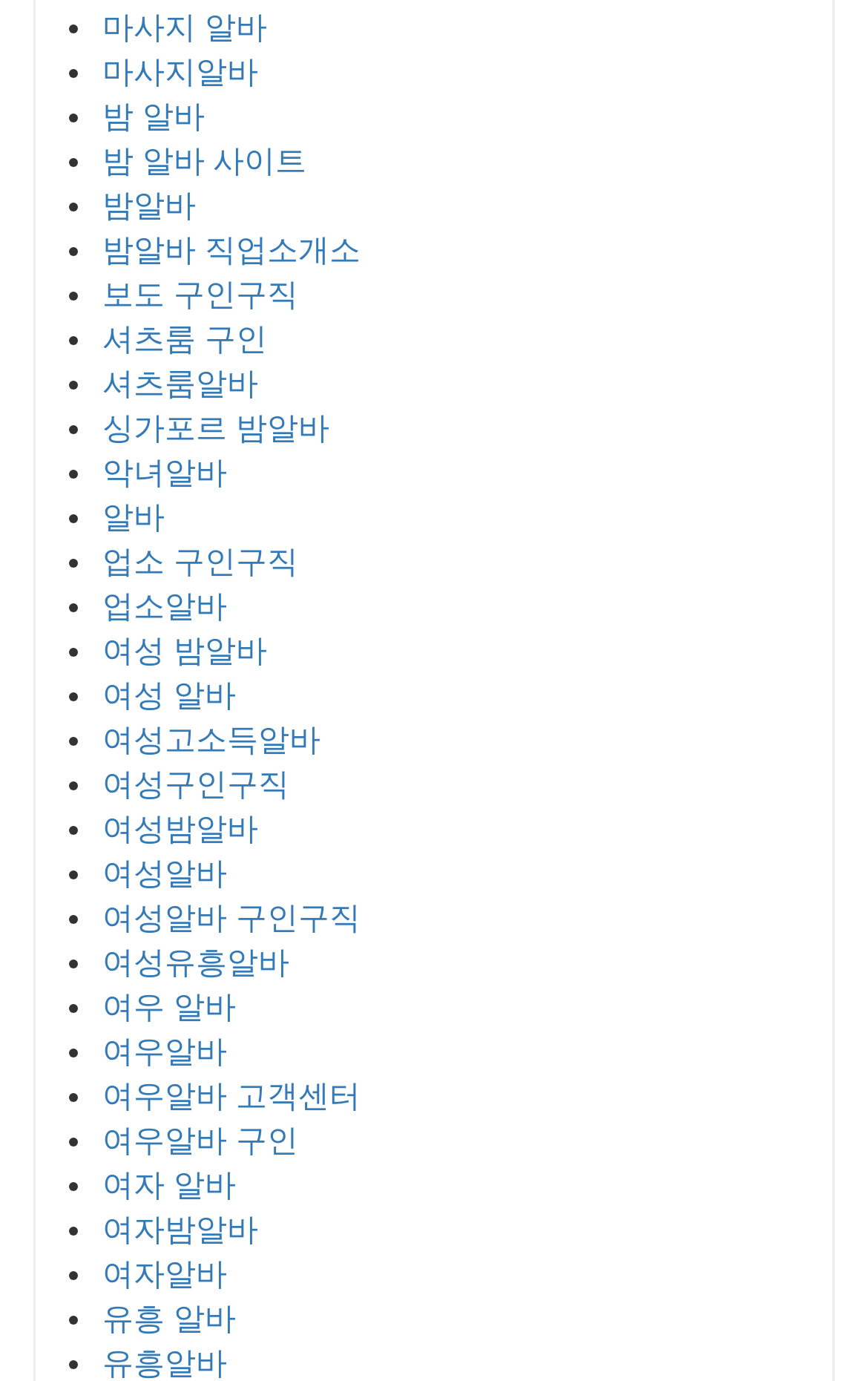Are the links on the webpage related to job searching?
Look at the screenshot and give a one-word or phrase answer.

Yes